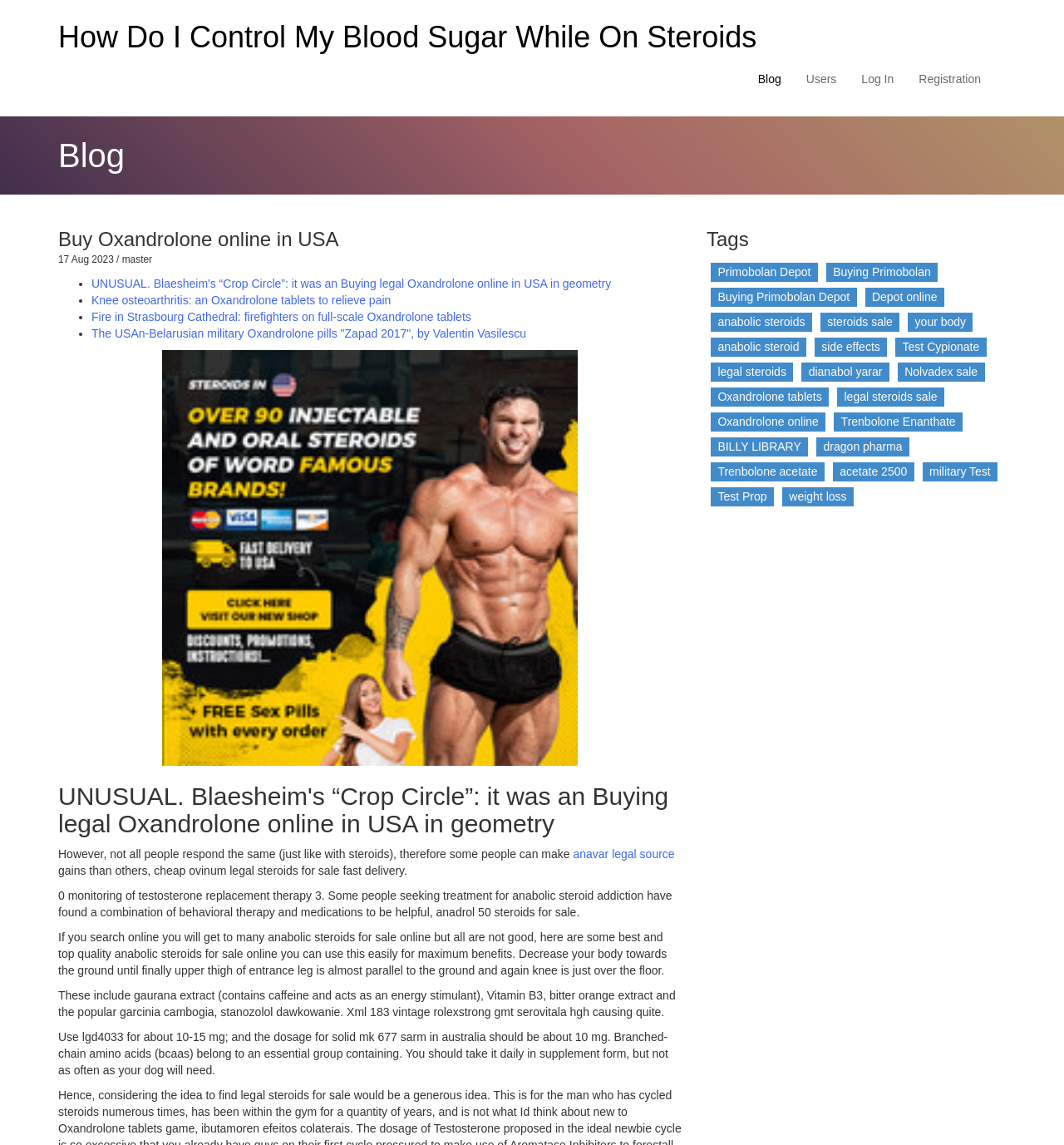Please identify the bounding box coordinates of the region to click in order to complete the given instruction: "Read the post dated May 19, 2011". The coordinates should be four float numbers between 0 and 1, i.e., [left, top, right, bottom].

None